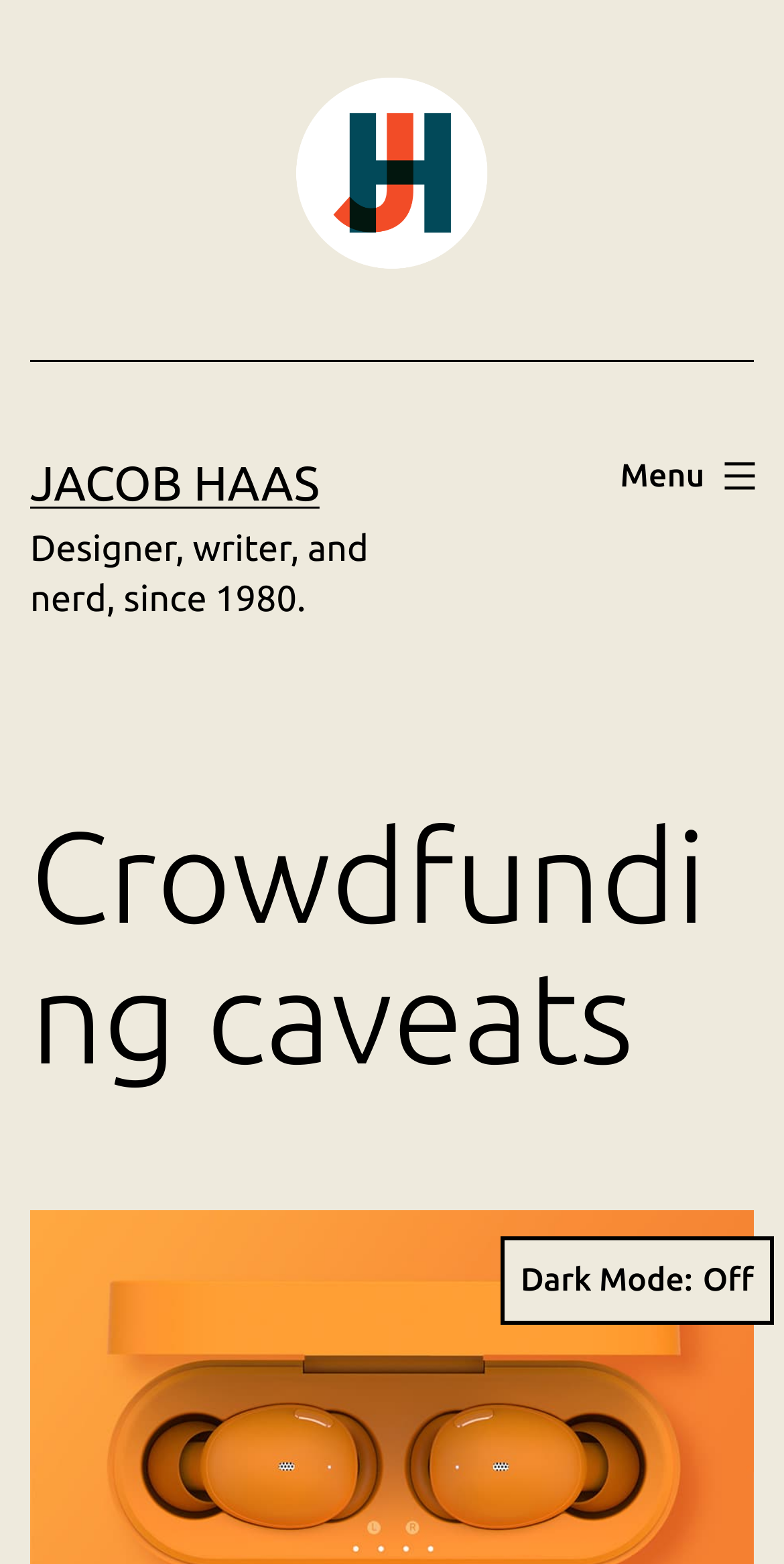Answer the question using only a single word or phrase: 
What is the primary menu about?

Crowdfunding caveats